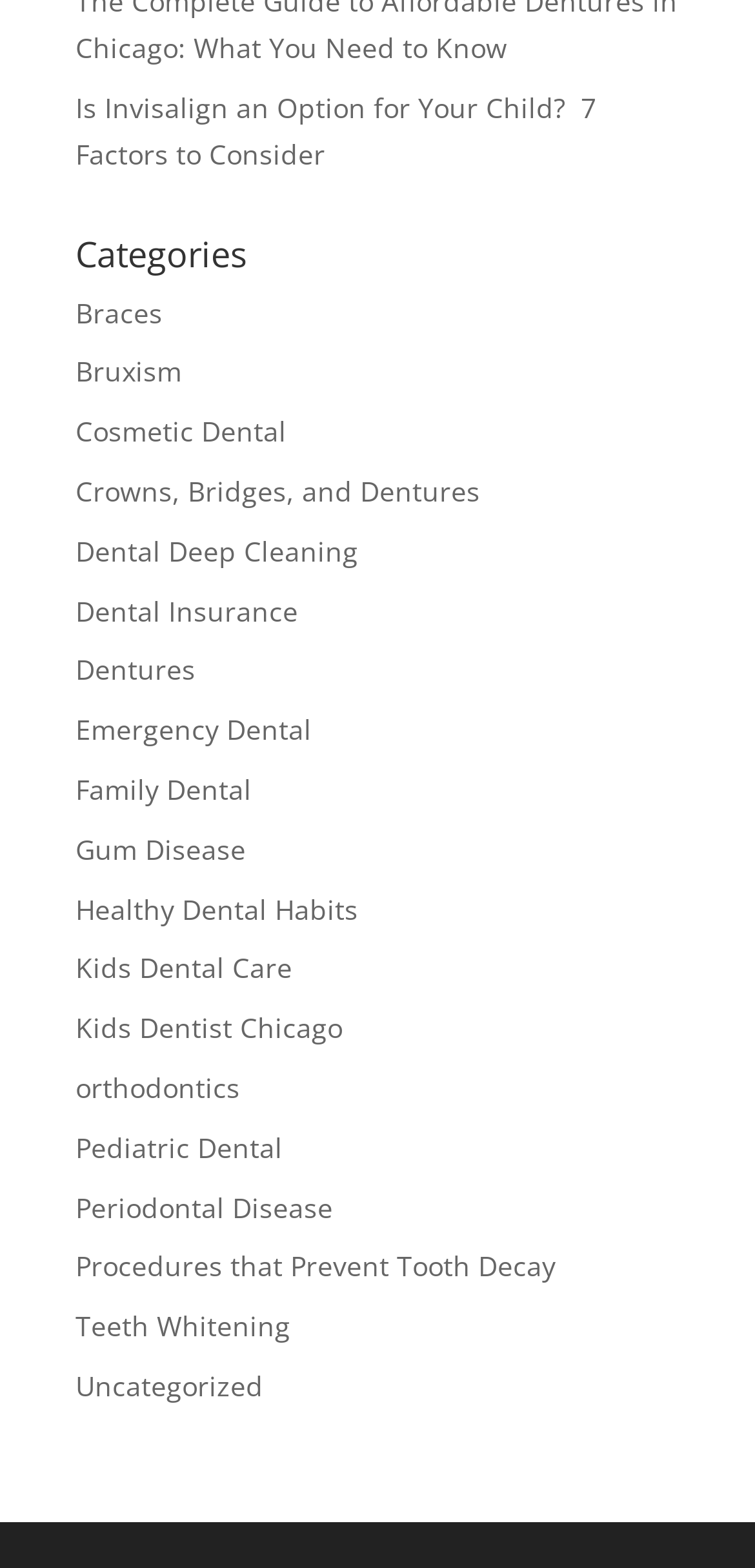Determine the bounding box coordinates for the area that should be clicked to carry out the following instruction: "Browse the 'Uncategorized' section".

[0.1, 0.872, 0.349, 0.895]